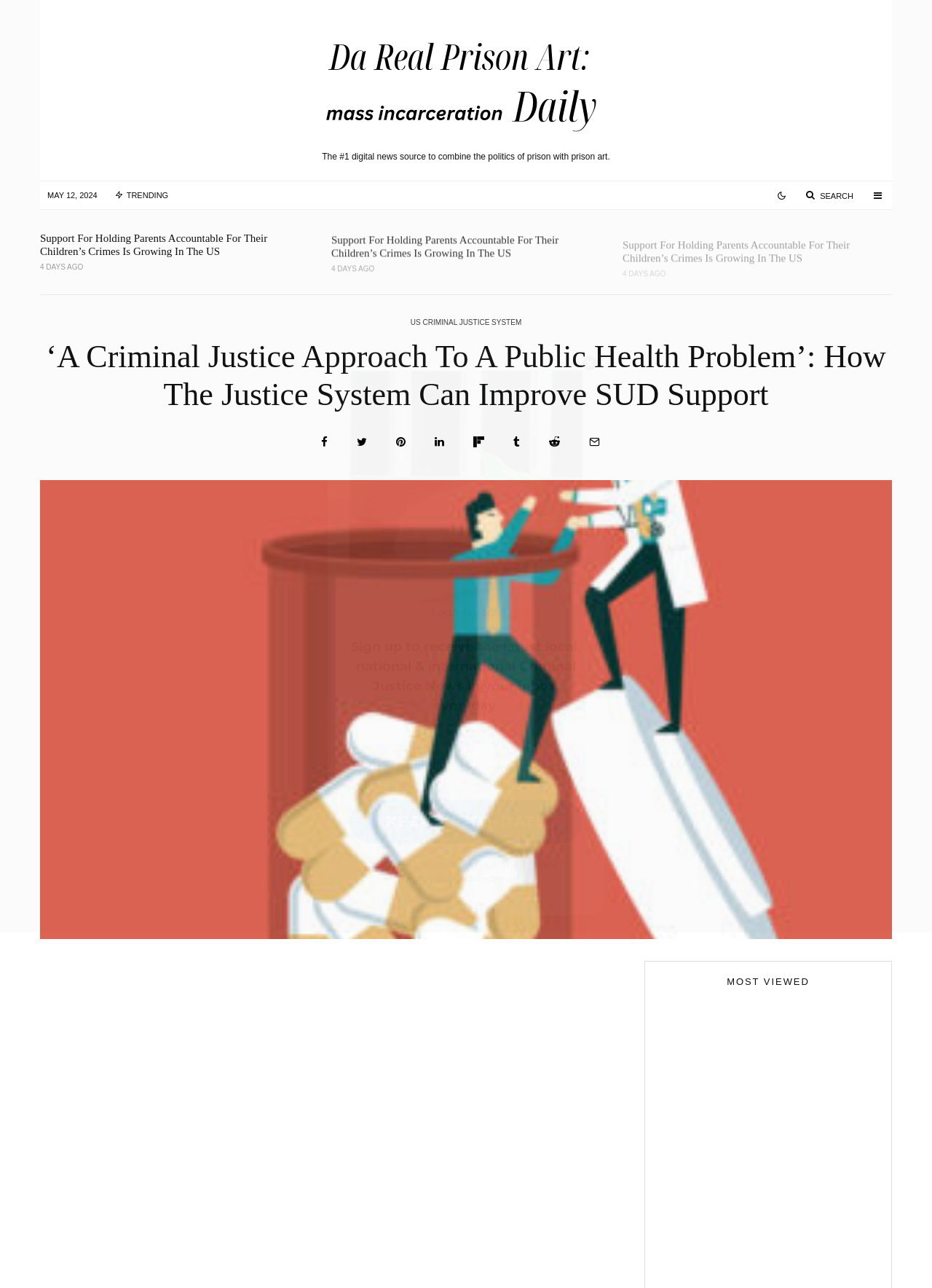Predict the bounding box coordinates of the area that should be clicked to accomplish the following instruction: "Sign up for the newsletter". The bounding box coordinates should consist of four float numbers between 0 and 1, i.e., [left, top, right, bottom].

[0.375, 0.45, 0.625, 0.481]